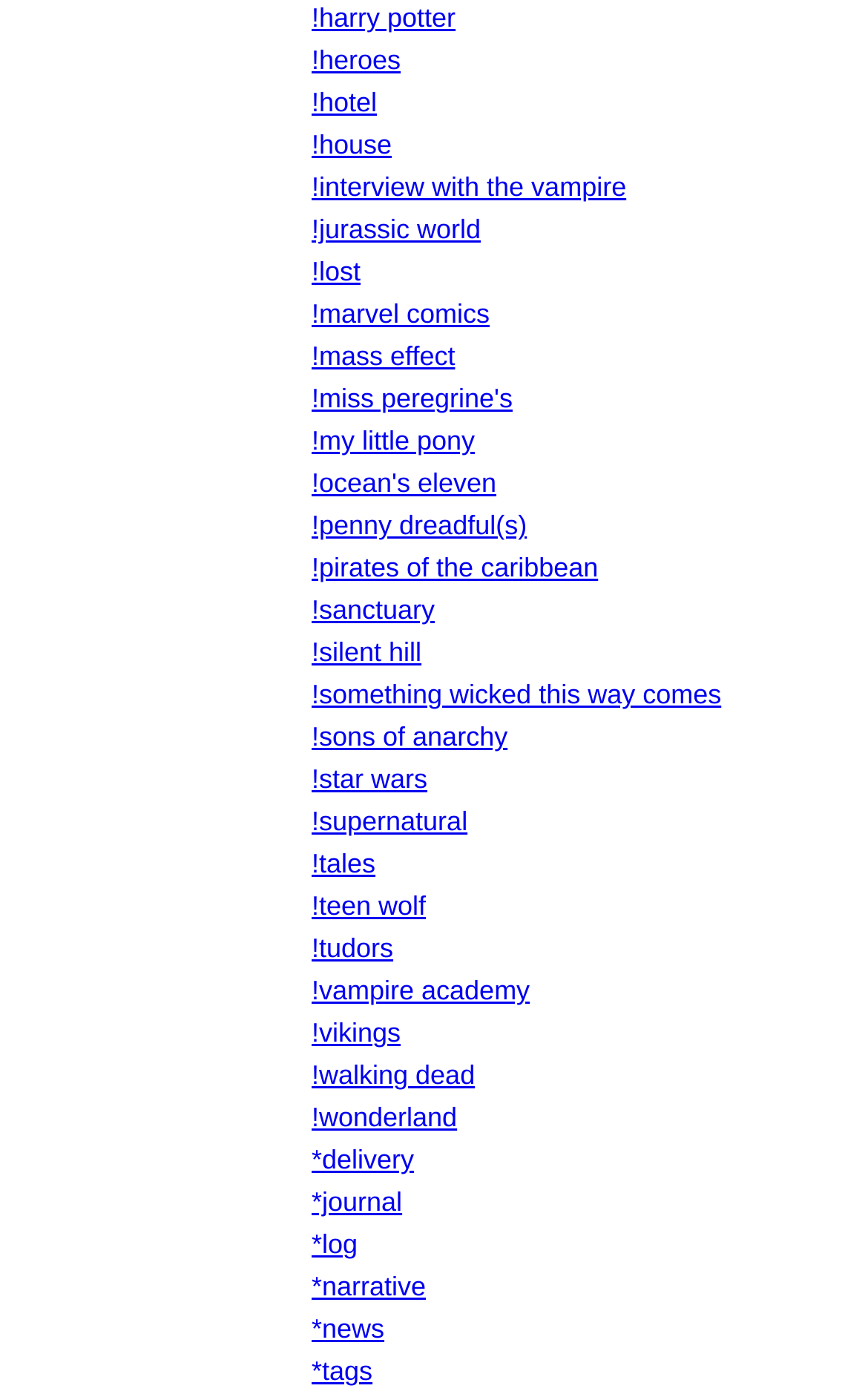Using the webpage screenshot and the element description !wonderland, determine the bounding box coordinates. Specify the coordinates in the format (top-left x, top-left y, bottom-right x, bottom-right y) with values ranging from 0 to 1.

[0.359, 0.789, 0.527, 0.811]